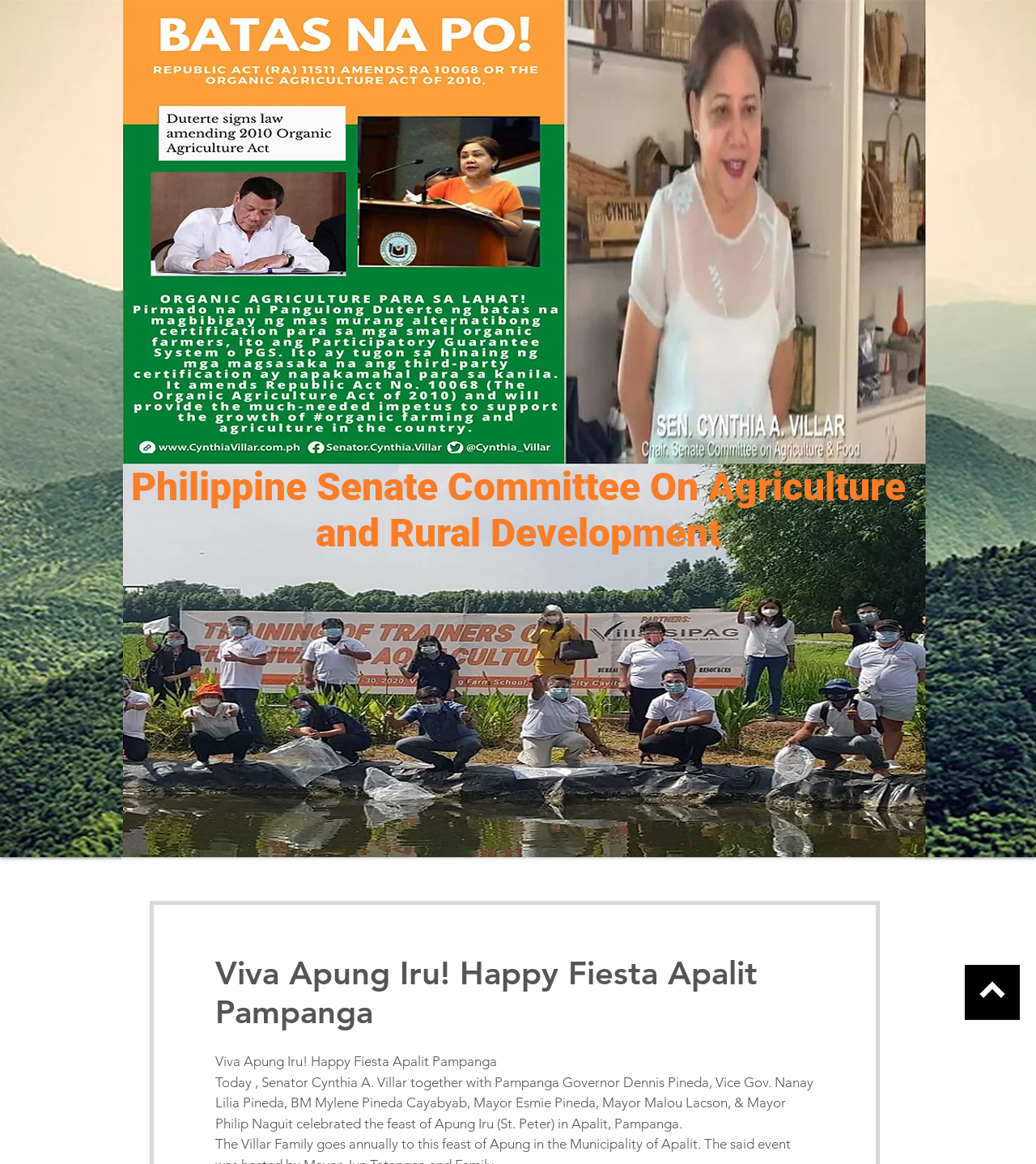Please locate the bounding box coordinates of the element that should be clicked to achieve the given instruction: "Visit the ACCOMPLISHMENT page".

[0.184, 0.003, 0.299, 0.032]